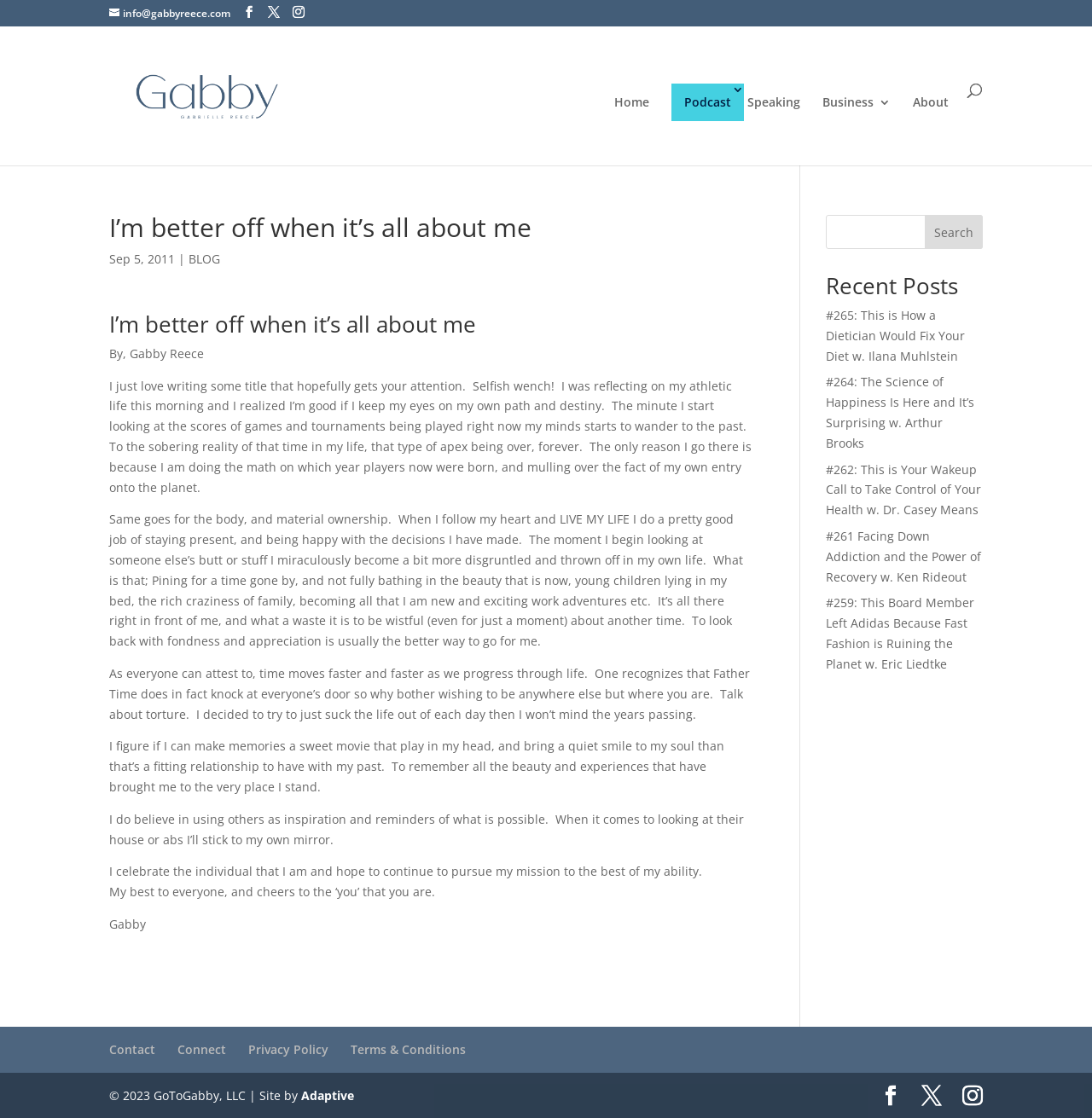What is the copyright year of the website?
Examine the image and give a concise answer in one word or a short phrase.

2023